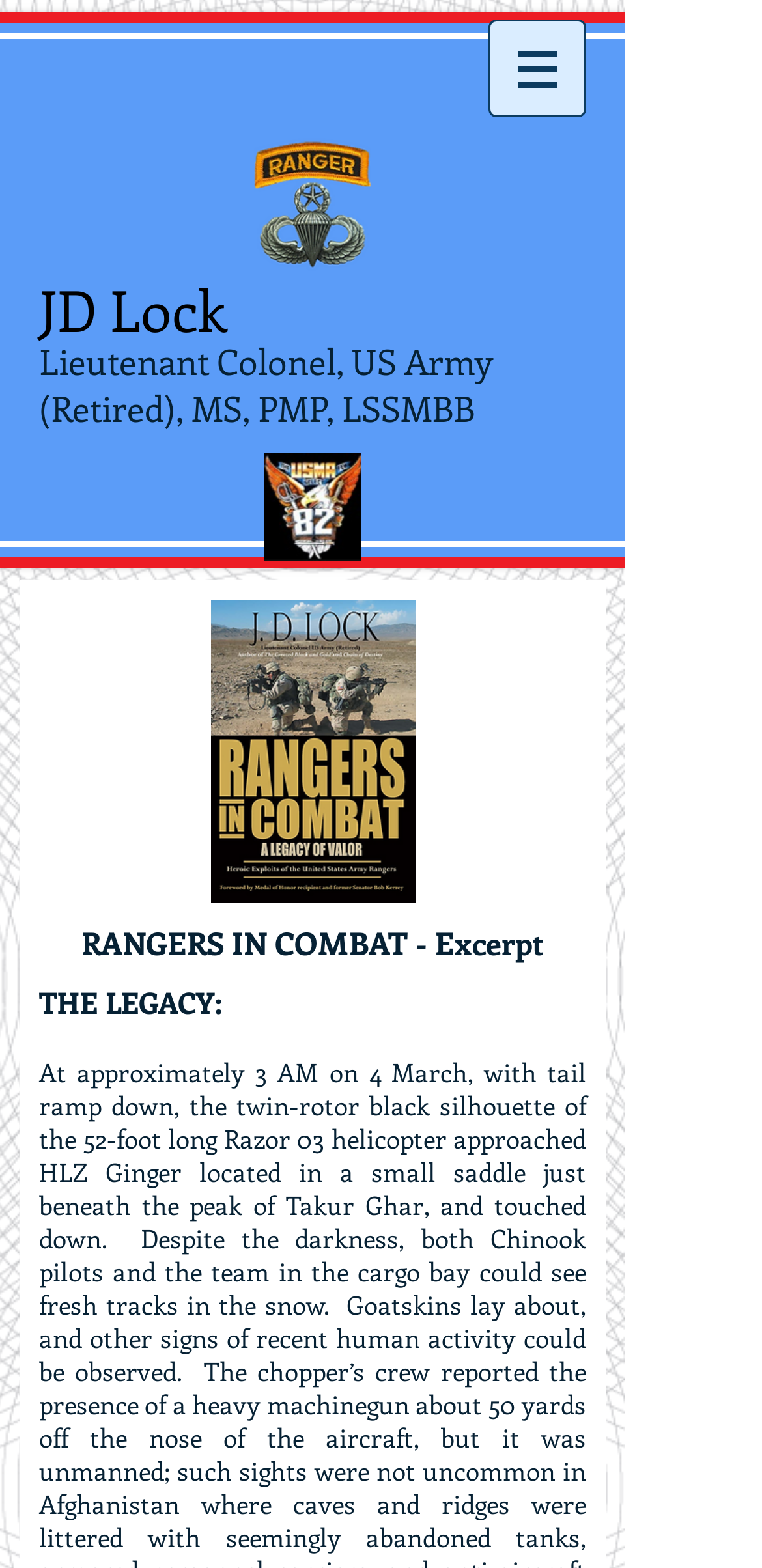What is the affiliation of JD Lock?
Use the information from the image to give a detailed answer to the question.

I found a generic element with the text 'US Army (Retired)', which suggests that JD Lock is affiliated with the US Army.